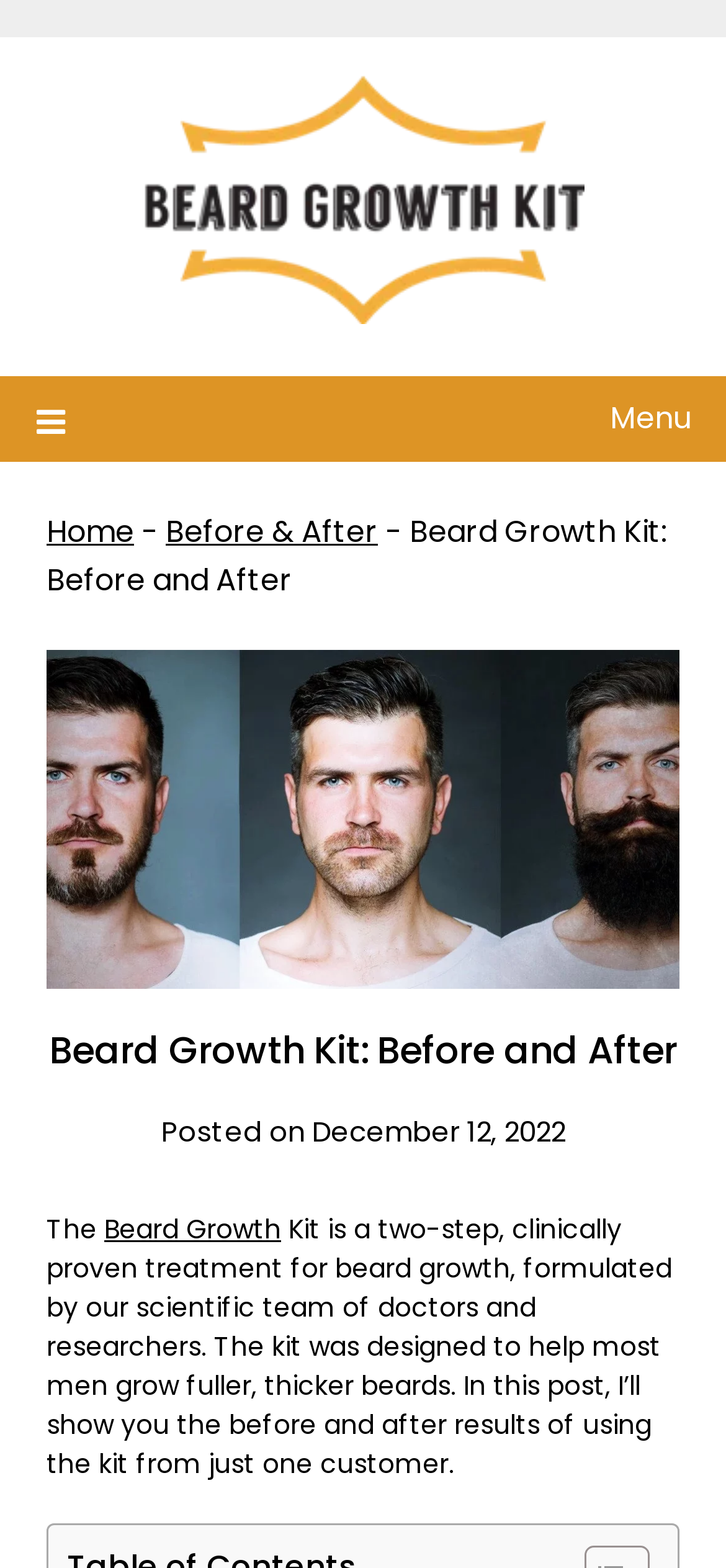What is the topic of the post shown on the webpage?
Please provide a comprehensive answer based on the information in the image.

The webpage displays a post that shows the before and after results of using the Beard Growth Kit from just one customer, as mentioned in the text 'In this post, I’ll show you the before and after results of using the kit from just one customer.'